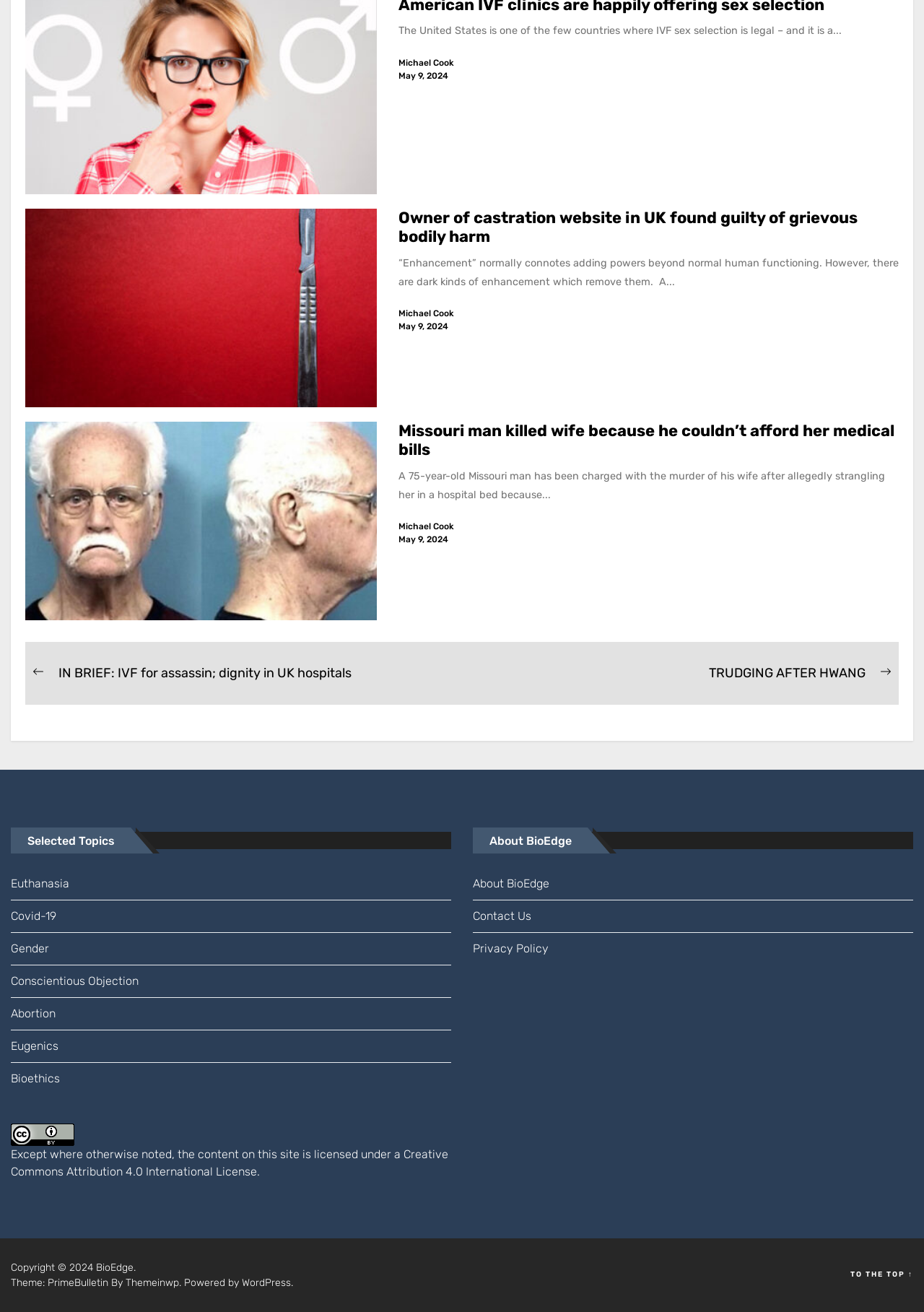Given the content of the image, can you provide a detailed answer to the question?
What is the topic of the first article?

The first article is about the owner of a castration website in the UK being found guilty of grievous bodily harm. This can be inferred from the heading 'Owner of castration website in UK found guilty of grievous bodily harm' and the surrounding text.